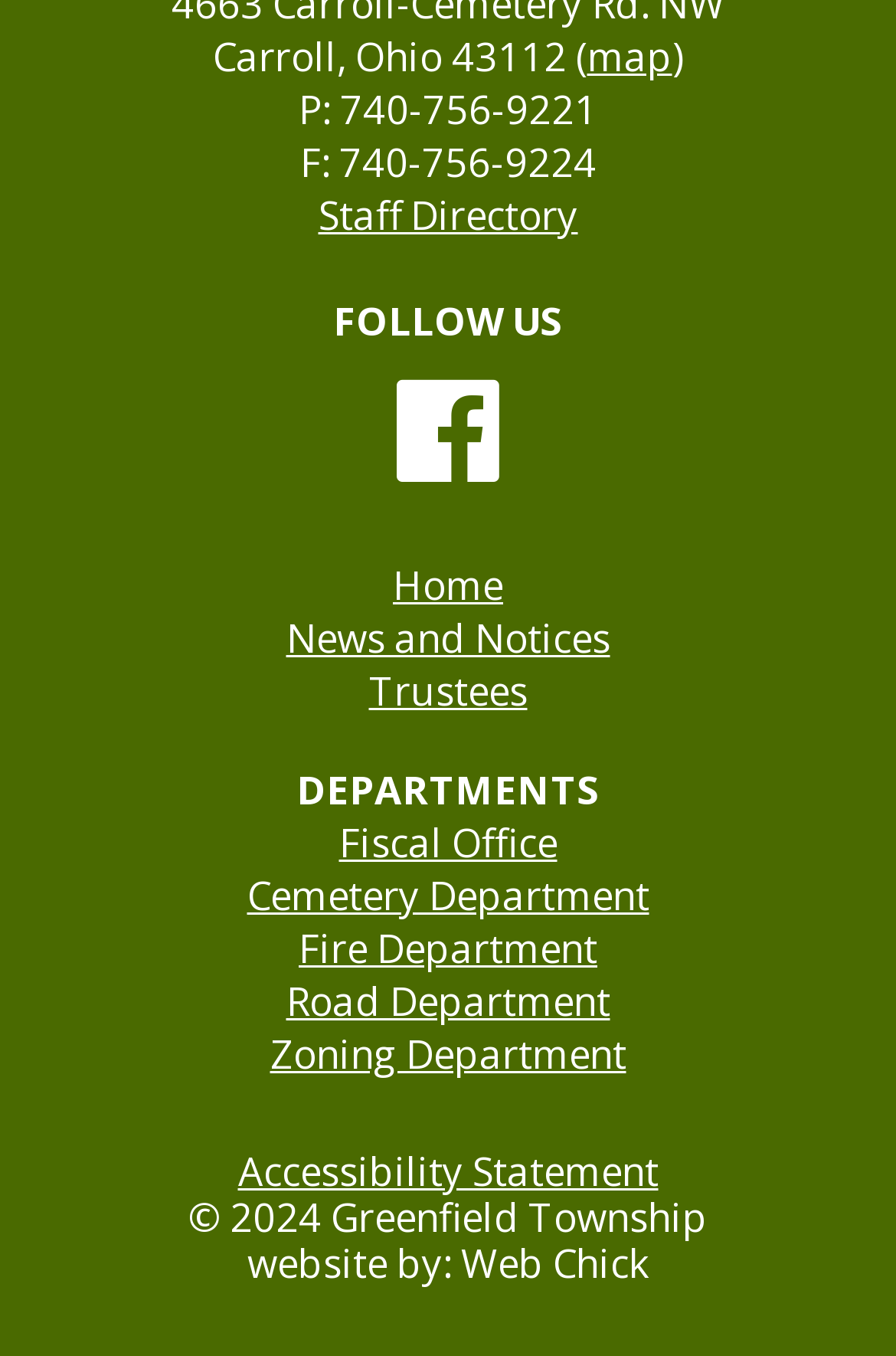What departments are listed on the webpage?
Could you answer the question with a detailed and thorough explanation?

The departments are listed under the 'DEPARTMENTS' heading, which is located in the middle section of the webpage. The departments are listed as links, including 'Fiscal Office', 'Cemetery Department', 'Fire Department', 'Road Department', and 'Zoning Department'.